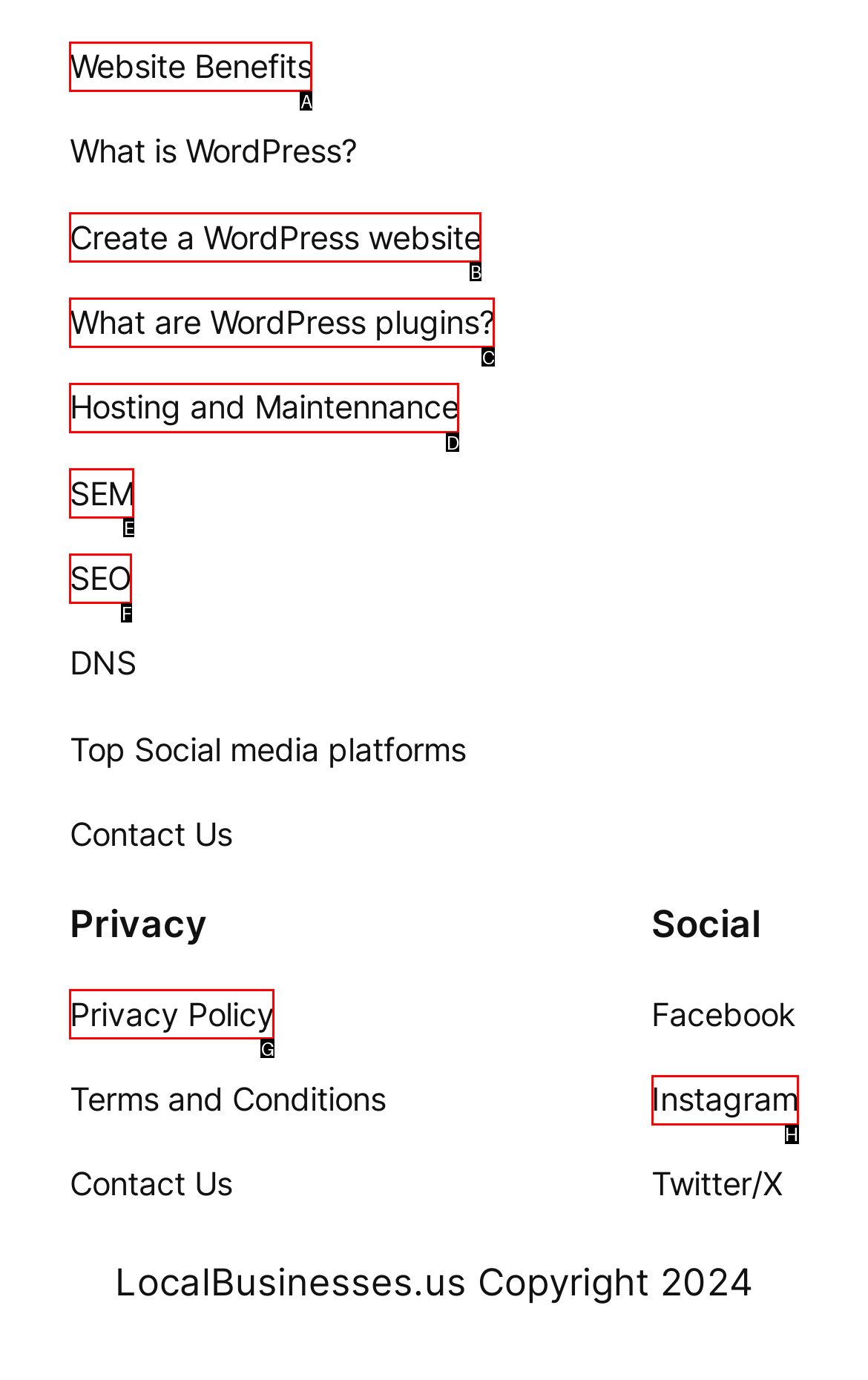Identify the letter of the option to click in order to view January 2015. Answer with the letter directly.

None